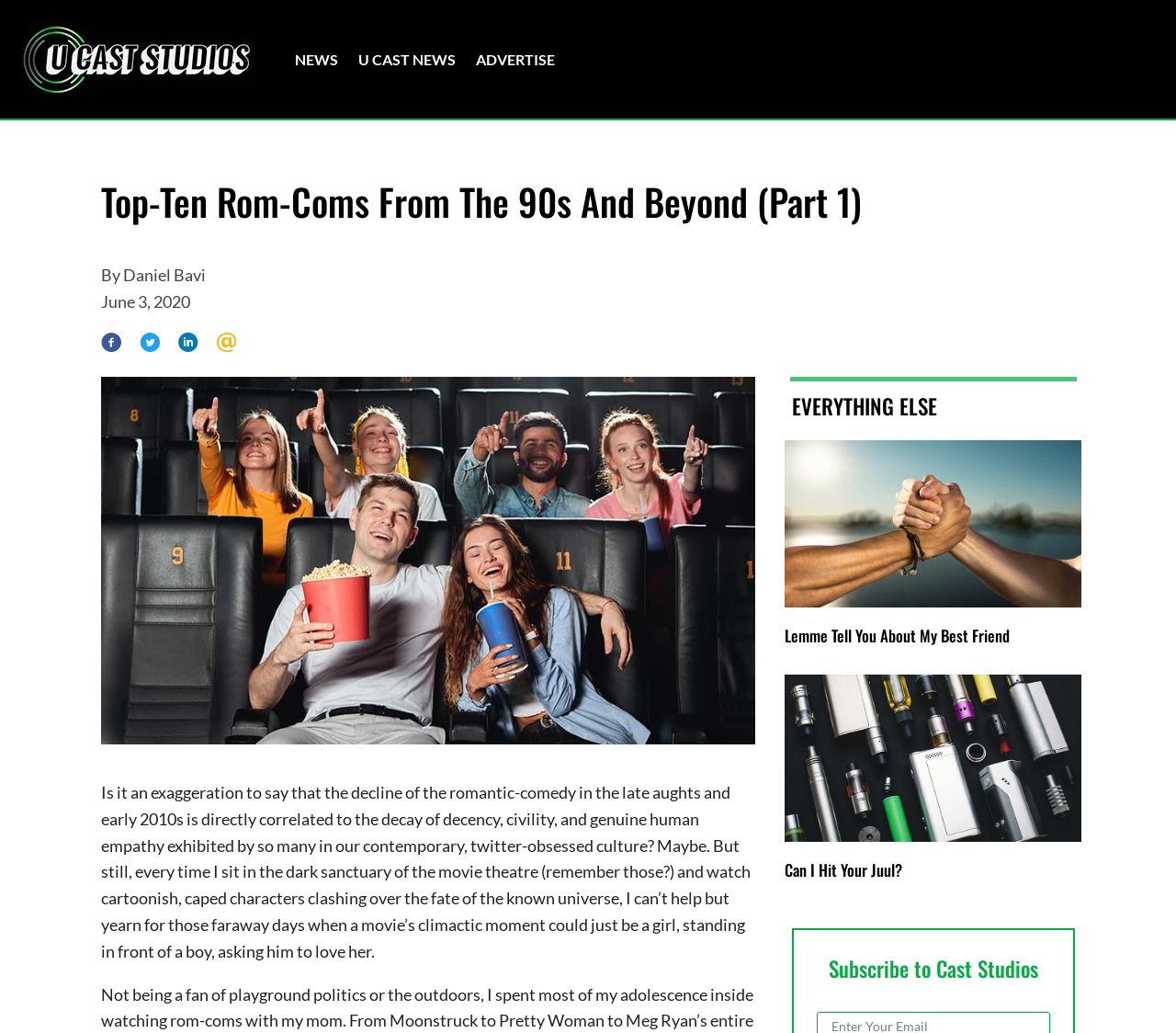Please identify and generate the text content of the webpage's main heading.

Top-Ten Rom-Coms From The 90s And Beyond (Part 1)